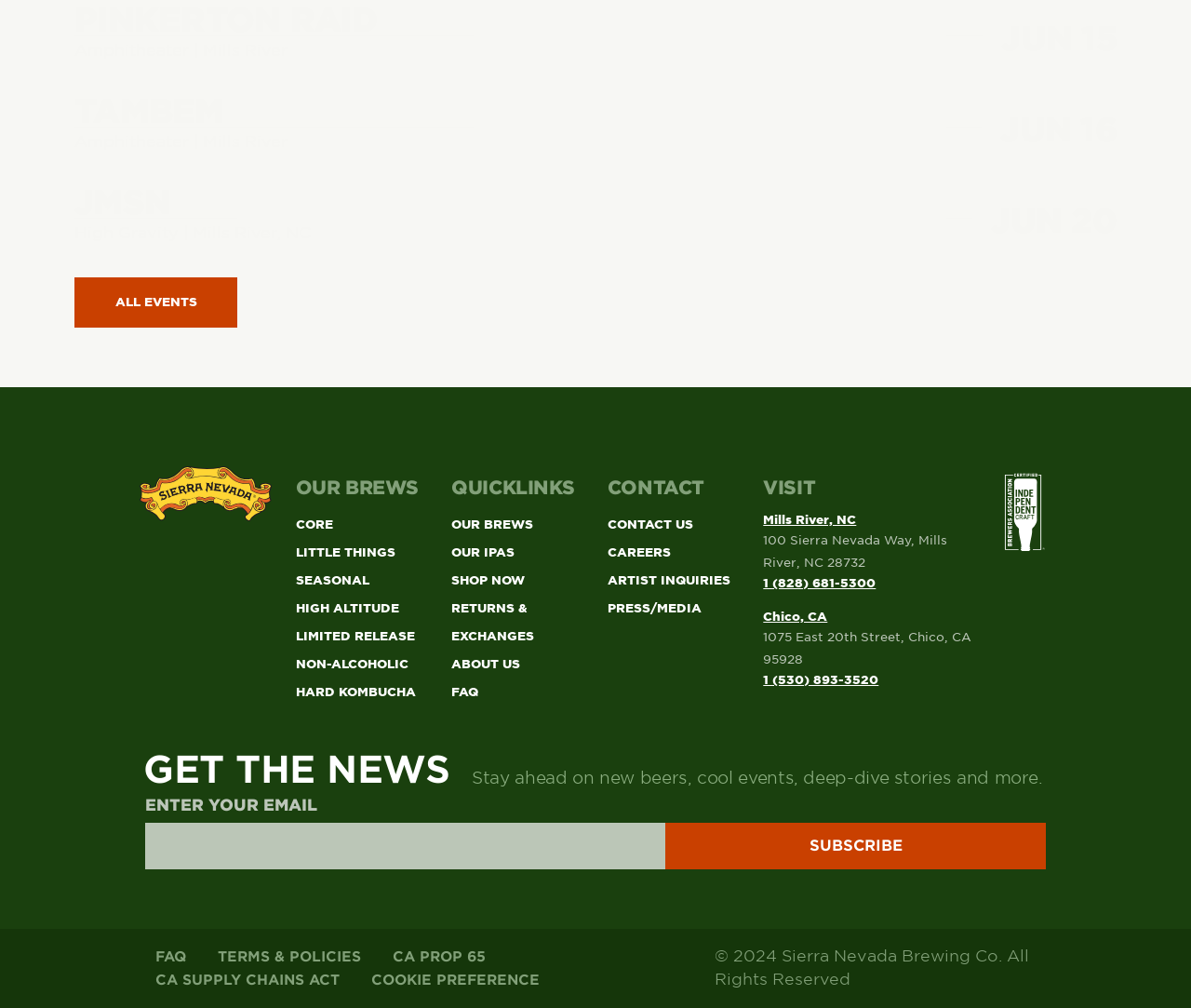Identify the bounding box coordinates of the section to be clicked to complete the task described by the following instruction: "Click on PINKERTON RAID". The coordinates should be four float numbers between 0 and 1, formatted as [left, top, right, bottom].

[0.062, 0.003, 0.316, 0.035]